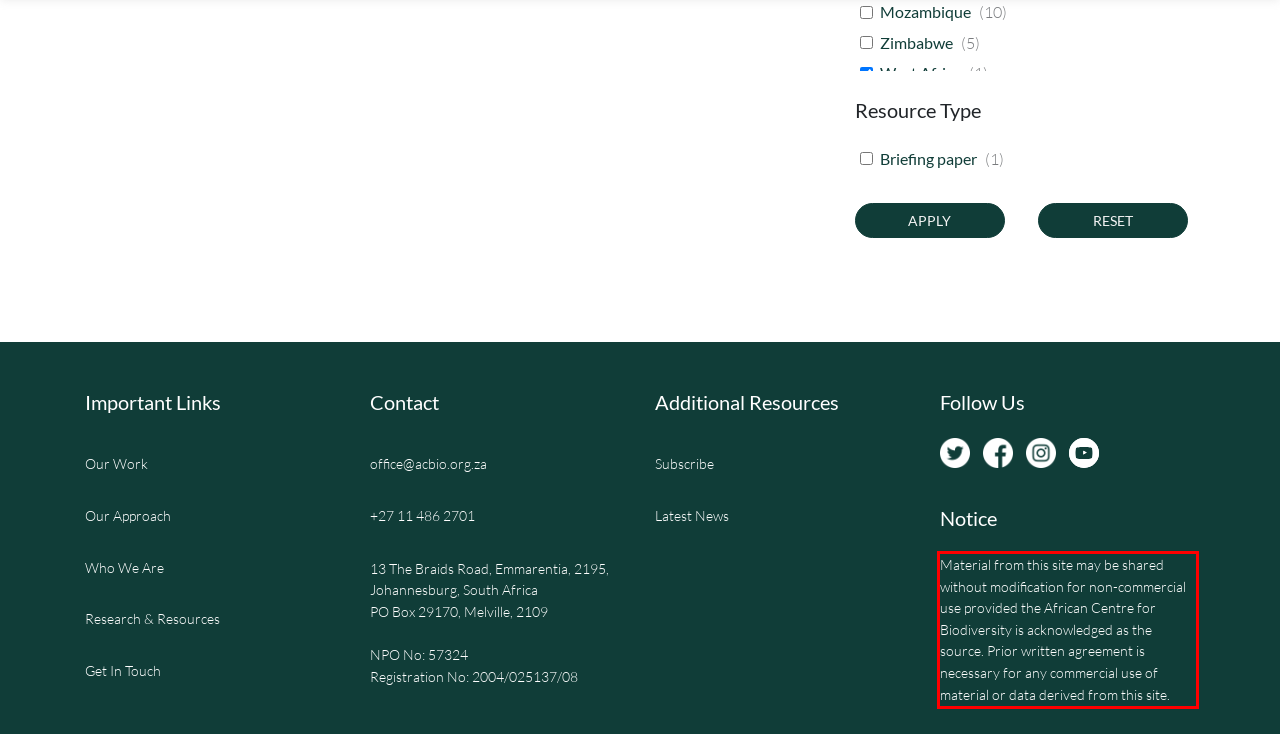Analyze the screenshot of a webpage where a red rectangle is bounding a UI element. Extract and generate the text content within this red bounding box.

Material from this site may be shared without modification for non-commercial use provided the African Centre for Biodiversity is acknowledged as the source. Prior written agreement is necessary for any commercial use of material or data derived from this site.